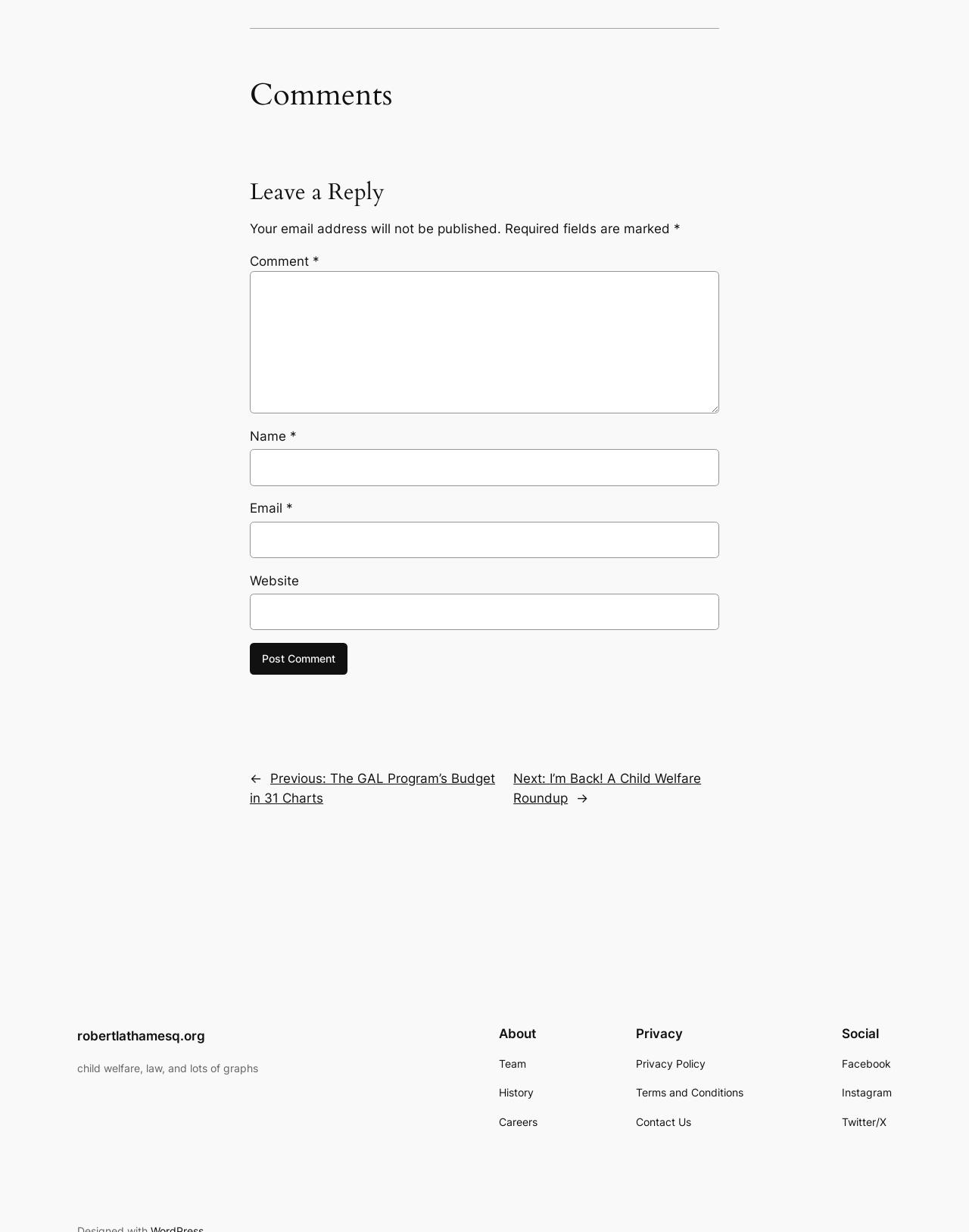What navigation options are available?
Please respond to the question with a detailed and well-explained answer.

The navigation options available on the webpage can be determined by the presence of headings and links for 'Posts', 'About', 'Privacy', and 'Social', indicating that users can navigate to these sections of the website.